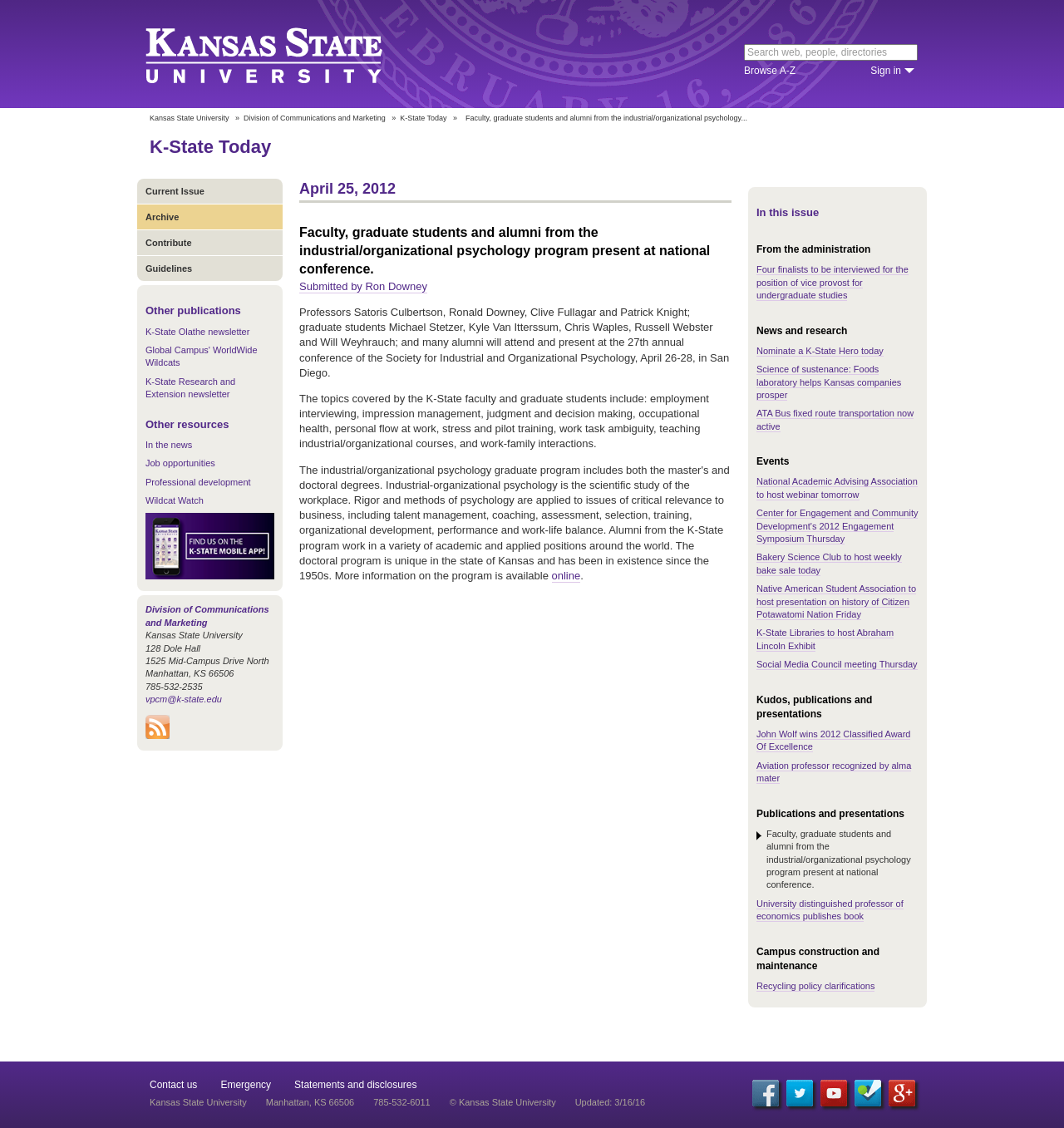What is the name of the university?
From the details in the image, provide a complete and detailed answer to the question.

The name of the university can be found in the heading 'Kansas State University' at the top of the webpage, and it is also mentioned in the footer section.